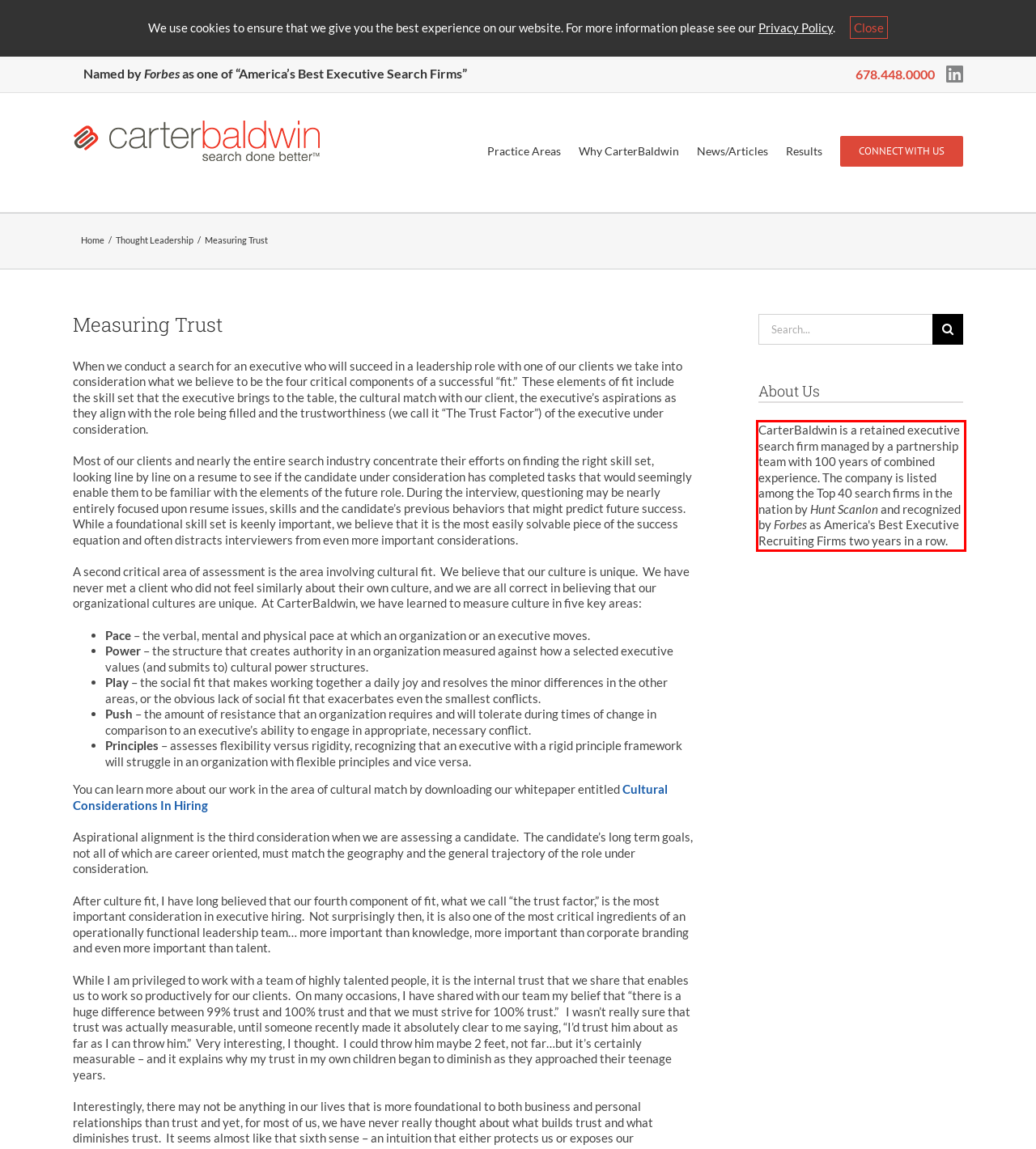Please perform OCR on the text content within the red bounding box that is highlighted in the provided webpage screenshot.

CarterBaldwin is a retained executive search firm managed by a partnership team with 100 years of combined experience. The company is listed among the Top 40 search firms in the nation by Hunt Scanlon and recognized by Forbes as America's Best Executive Recruiting Firms two years in a row.